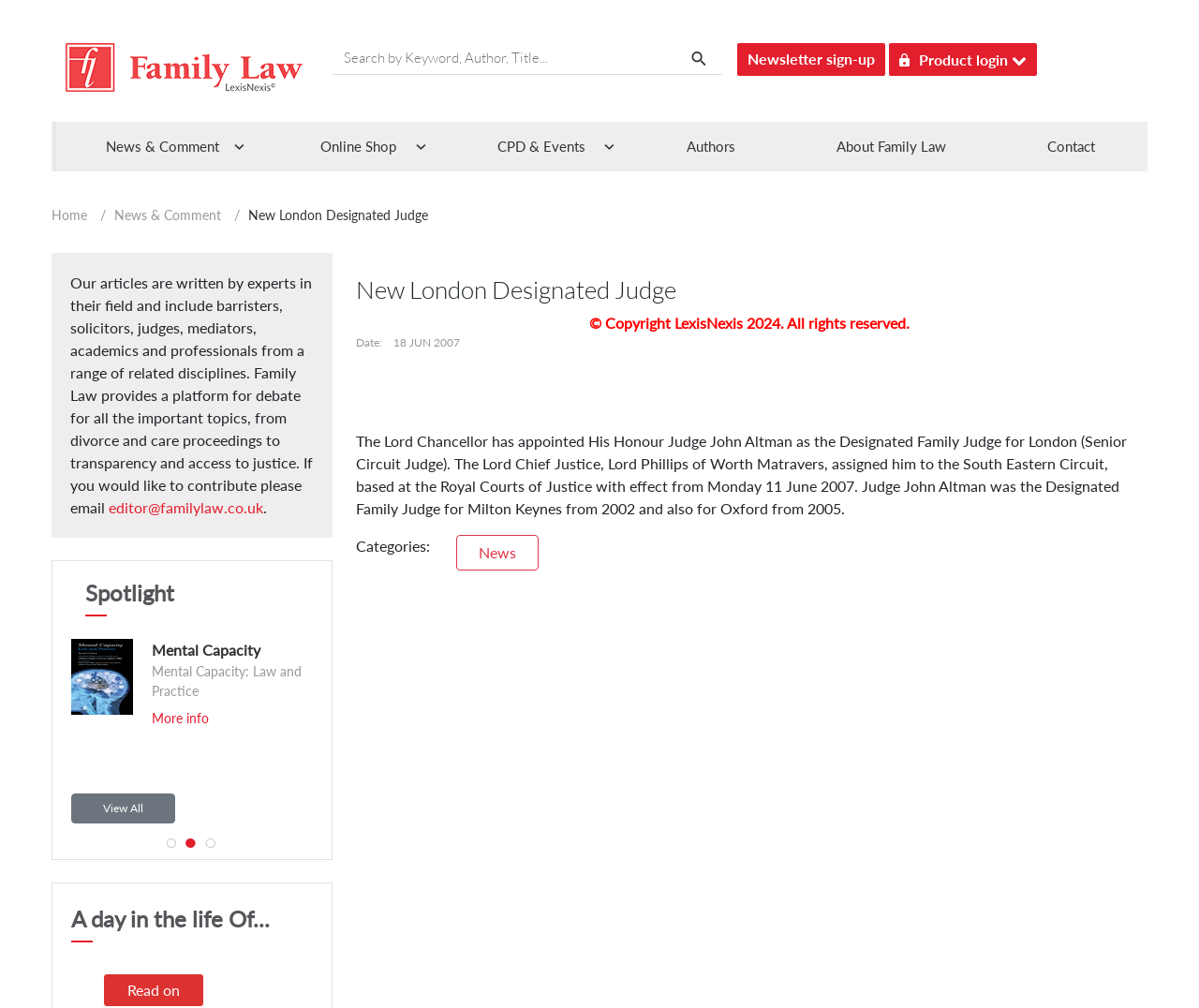Please indicate the bounding box coordinates of the element's region to be clicked to achieve the instruction: "Read more about Mental Capacity". Provide the coordinates as four float numbers between 0 and 1, i.e., [left, top, right, bottom].

[0.127, 0.704, 0.174, 0.72]